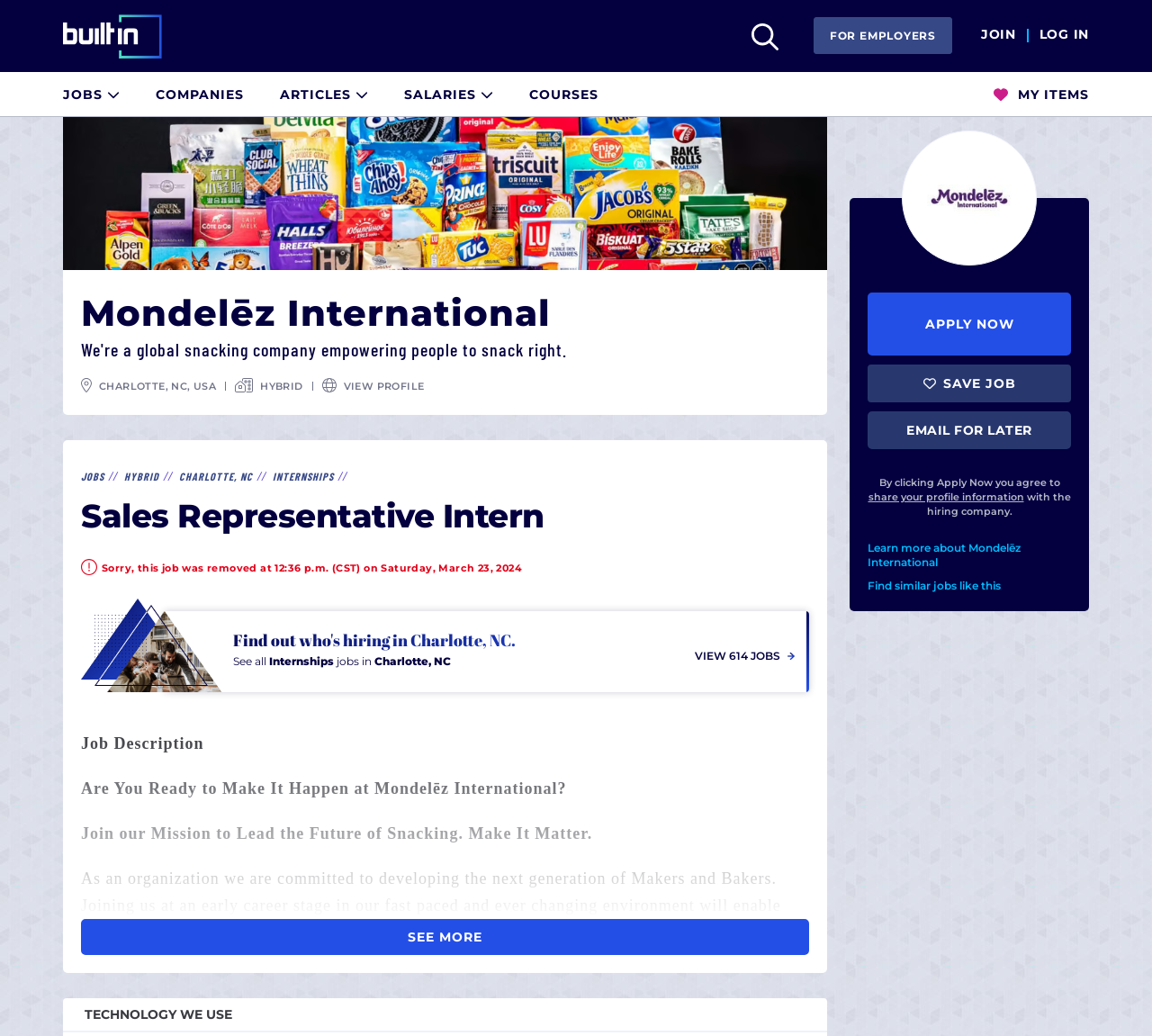Could you indicate the bounding box coordinates of the region to click in order to complete this instruction: "View the company profile".

[0.298, 0.368, 0.368, 0.378]